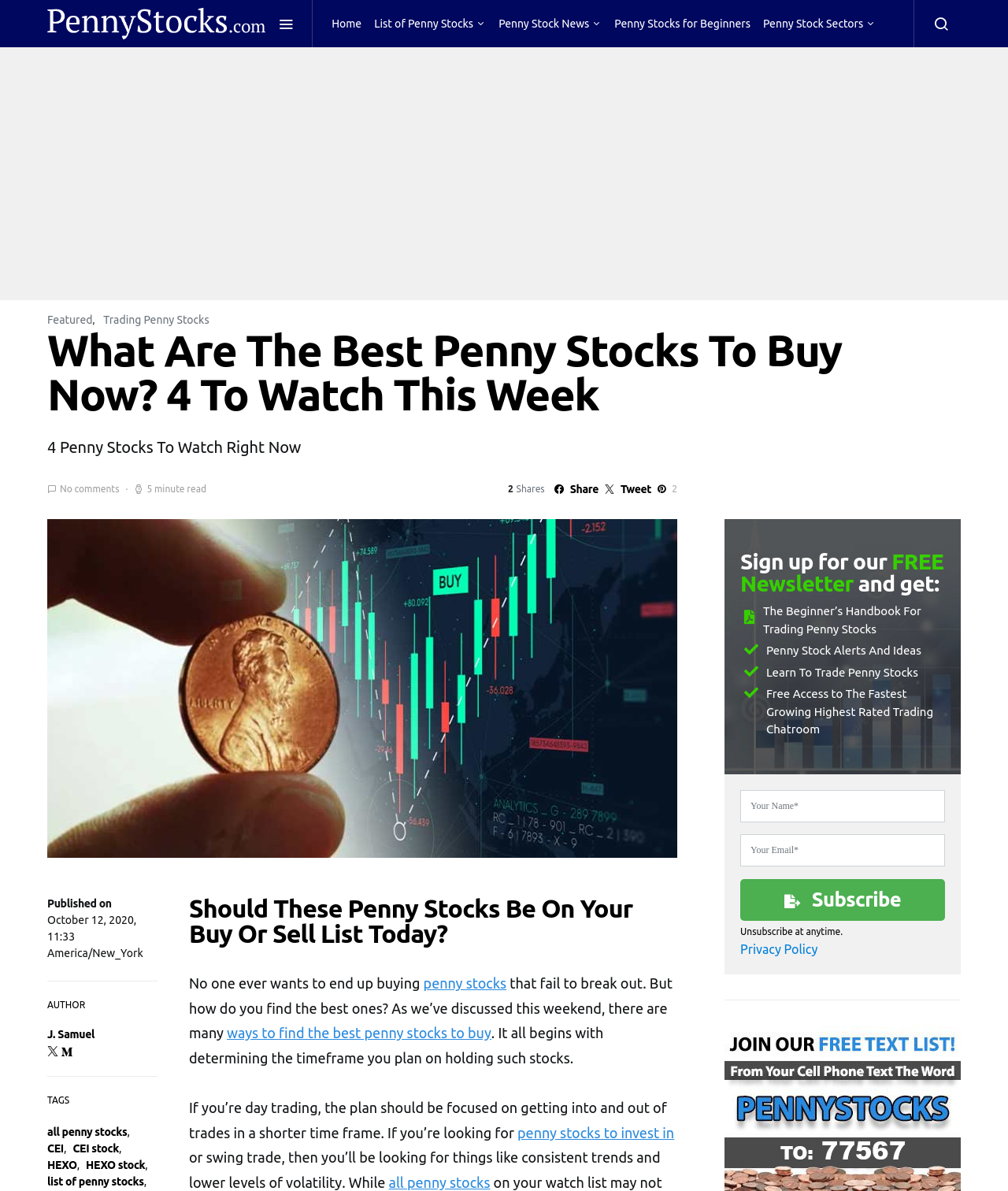Please answer the following question using a single word or phrase: 
How many penny stocks are mentioned in the article?

4